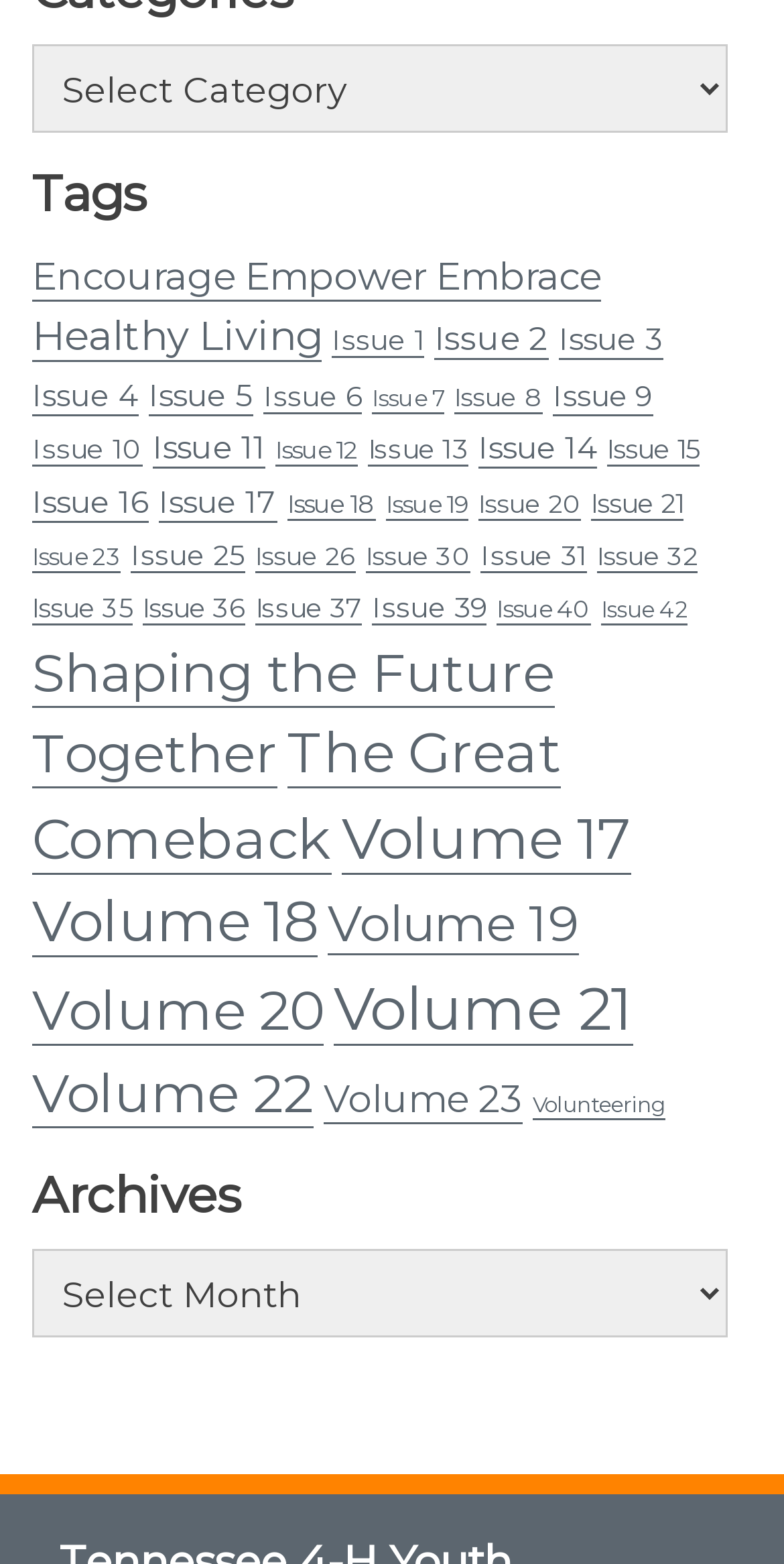Carefully examine the image and provide an in-depth answer to the question: What is the name of the category with the most items?

I scanned through the links and found that 'The Great Comeback' has the highest number of items, which is 275.